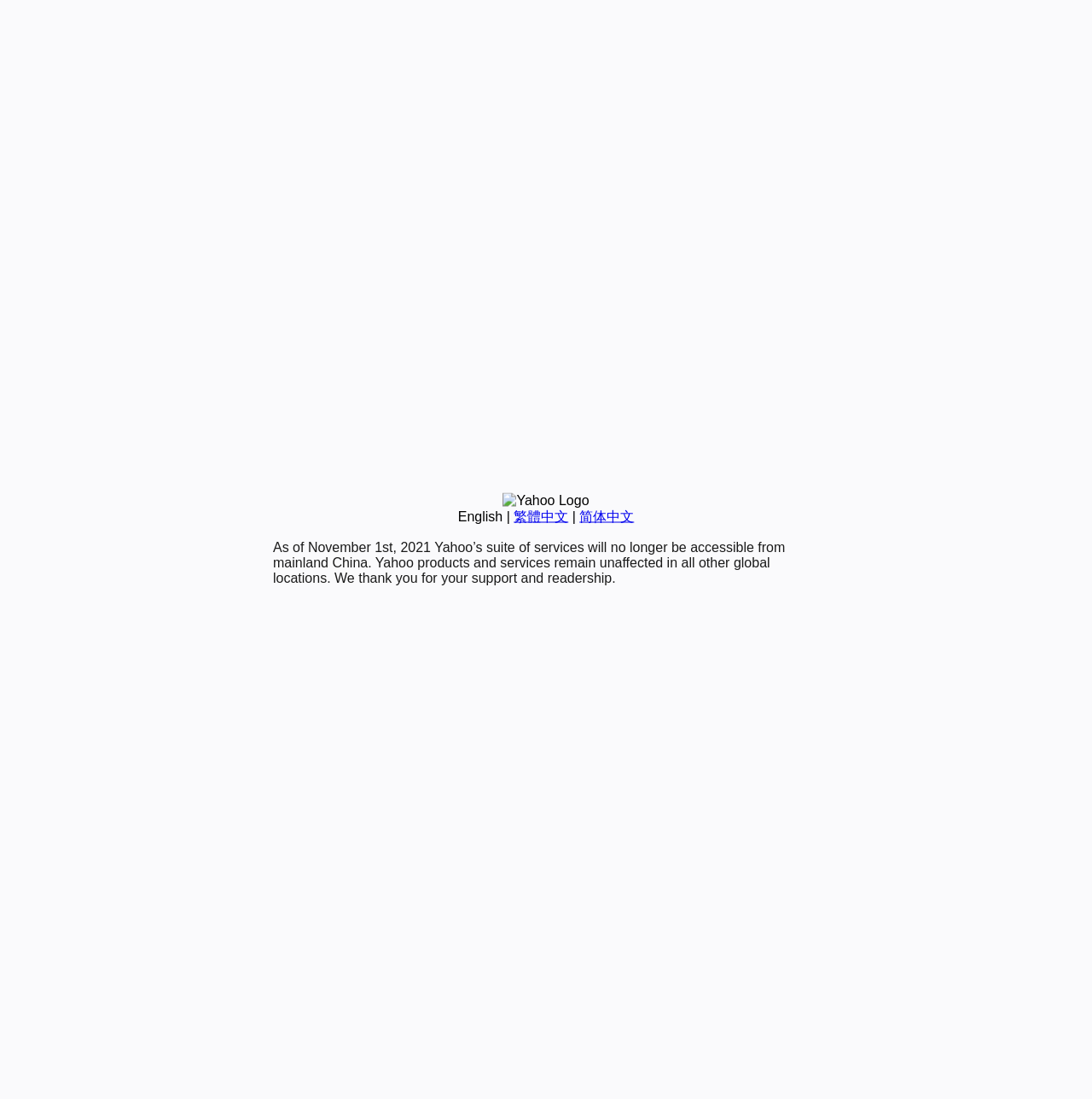From the screenshot, find the bounding box of the UI element matching this description: "English". Supply the bounding box coordinates in the form [left, top, right, bottom], each a float between 0 and 1.

[0.419, 0.463, 0.46, 0.476]